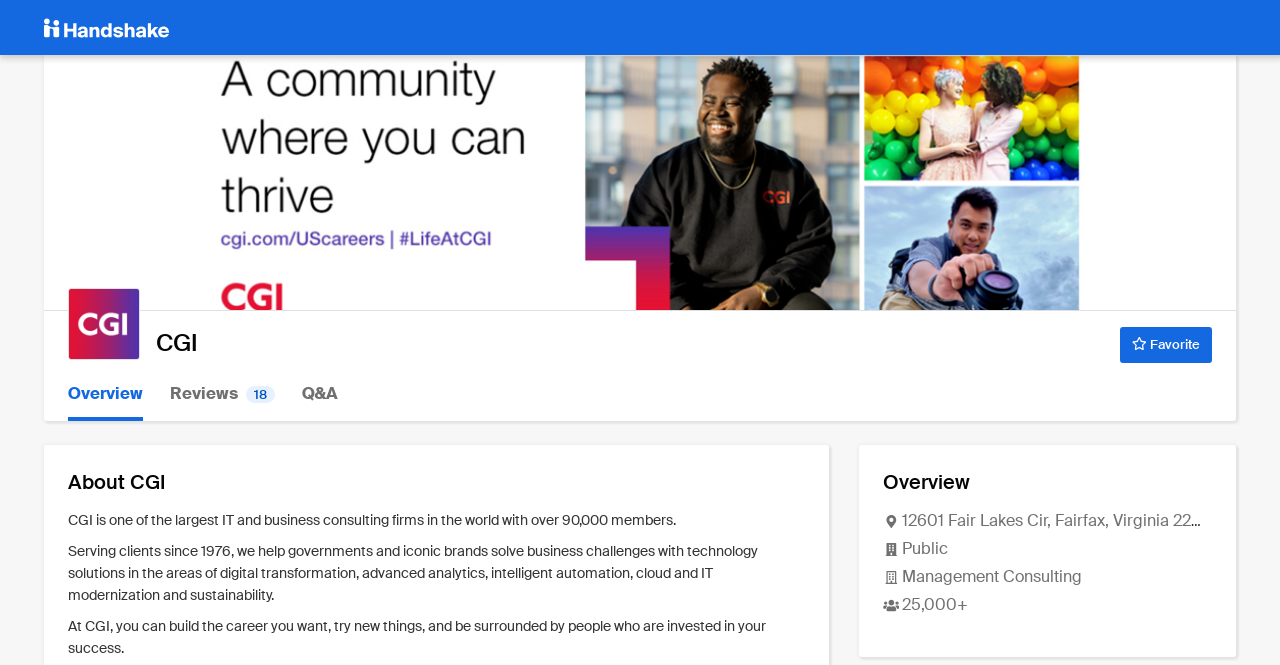Using the given element description, provide the bounding box coordinates (top-left x, top-left y, bottom-right x, bottom-right y) for the corresponding UI element in the screenshot: Overview

[0.053, 0.551, 0.112, 0.632]